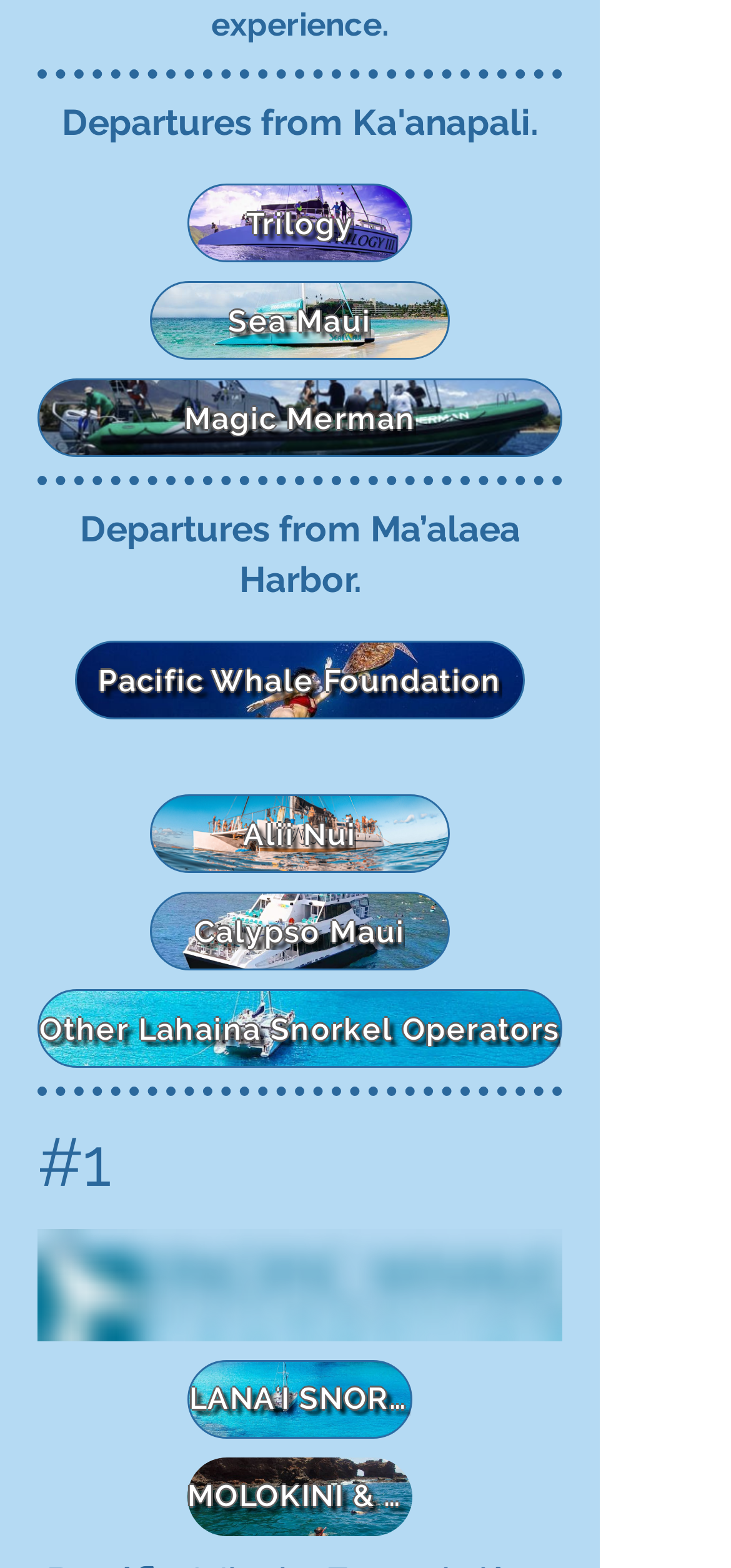Based on the image, please respond to the question with as much detail as possible:
What is the text on the button?

The button element has a description 'Other Lahaina Snorkel Operators' which indicates that the text on the button is 'Other Lahaina Snorkel Operators'.